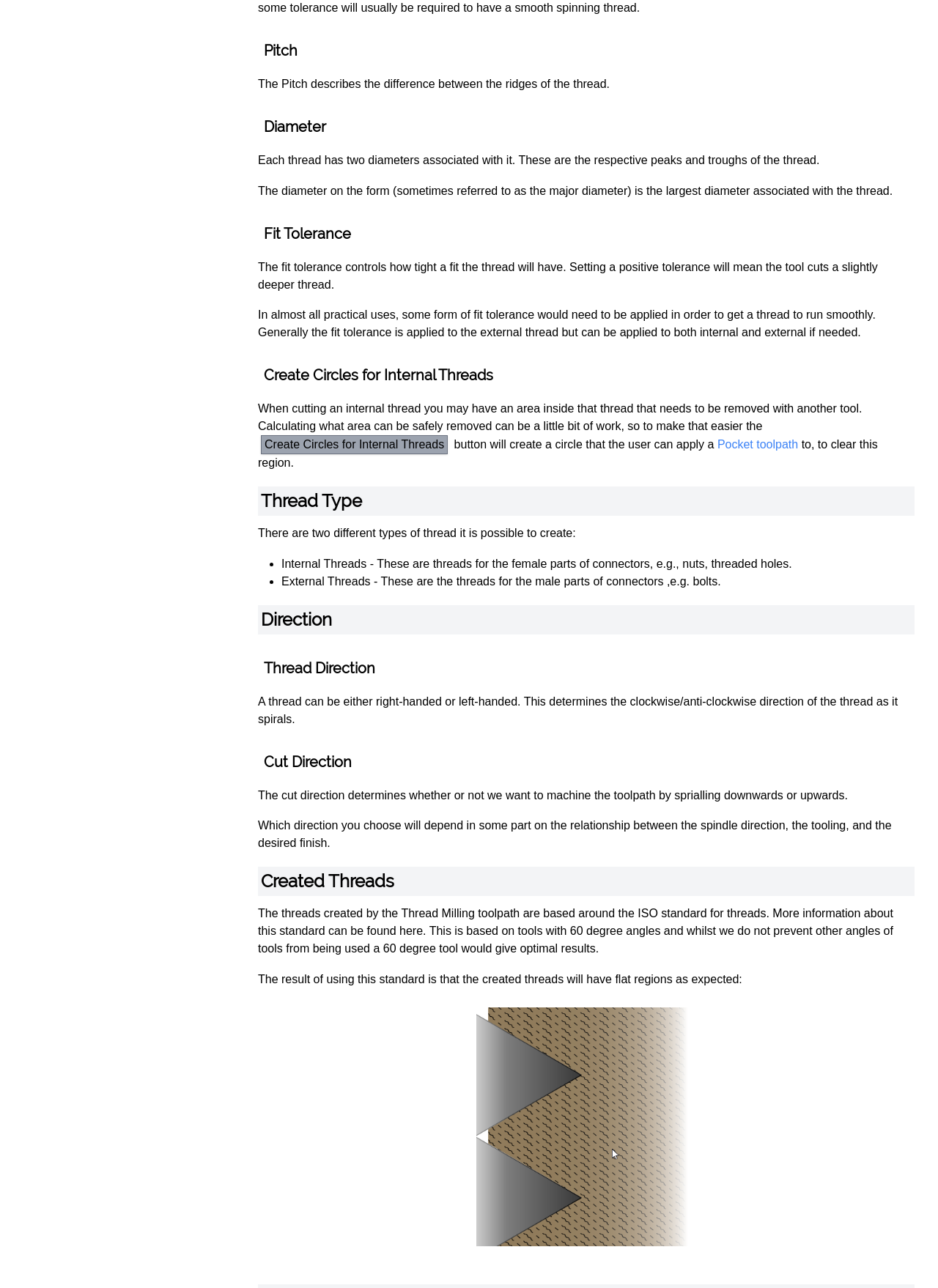Extract the bounding box coordinates of the UI element described: "Toolpath Templates". Provide the coordinates in the format [left, top, right, bottom] with values ranging from 0 to 1.

[0.012, 0.955, 0.119, 0.973]